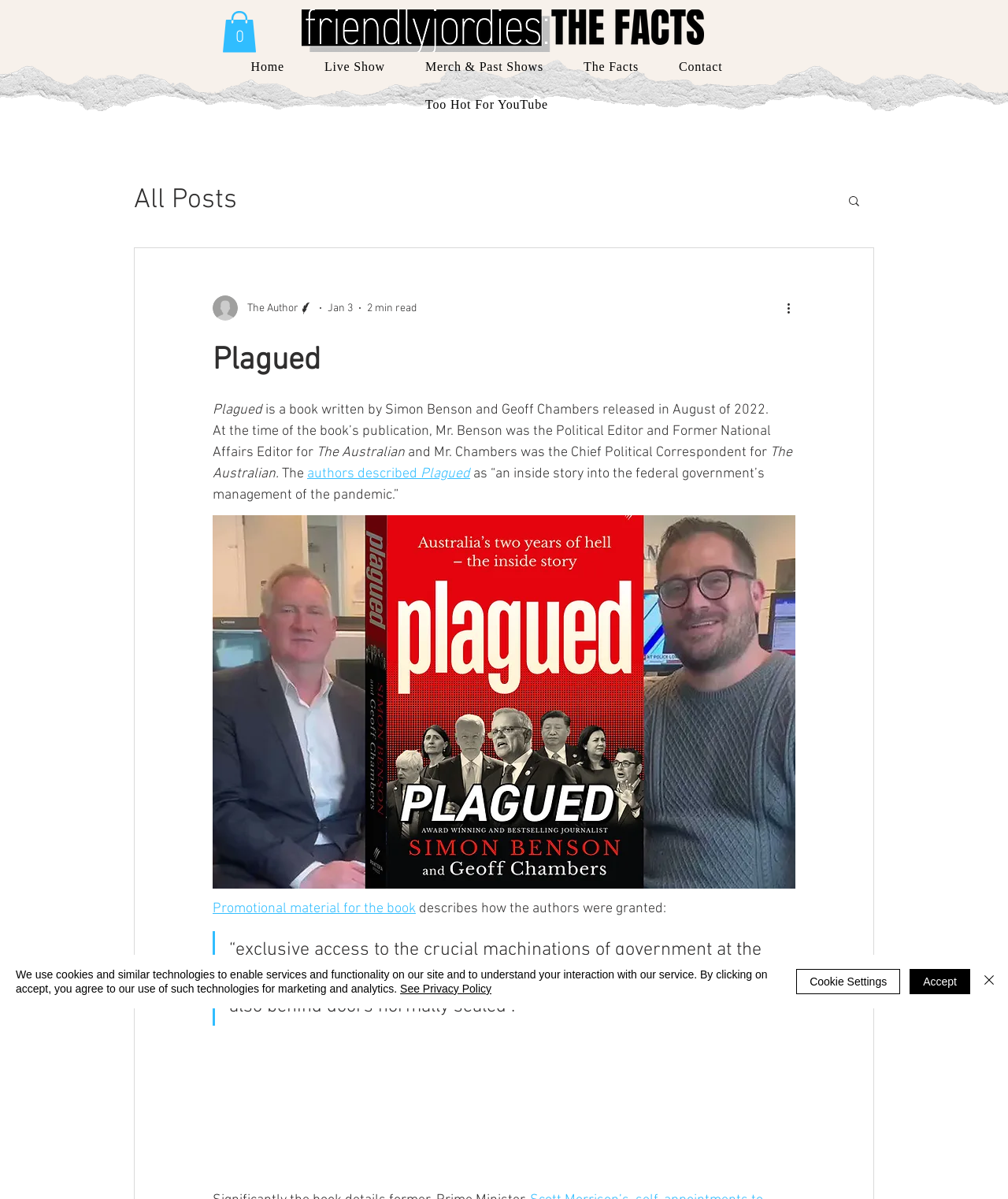What is the release year of the book 'Plagued'?
Look at the image and respond with a single word or a short phrase.

2022